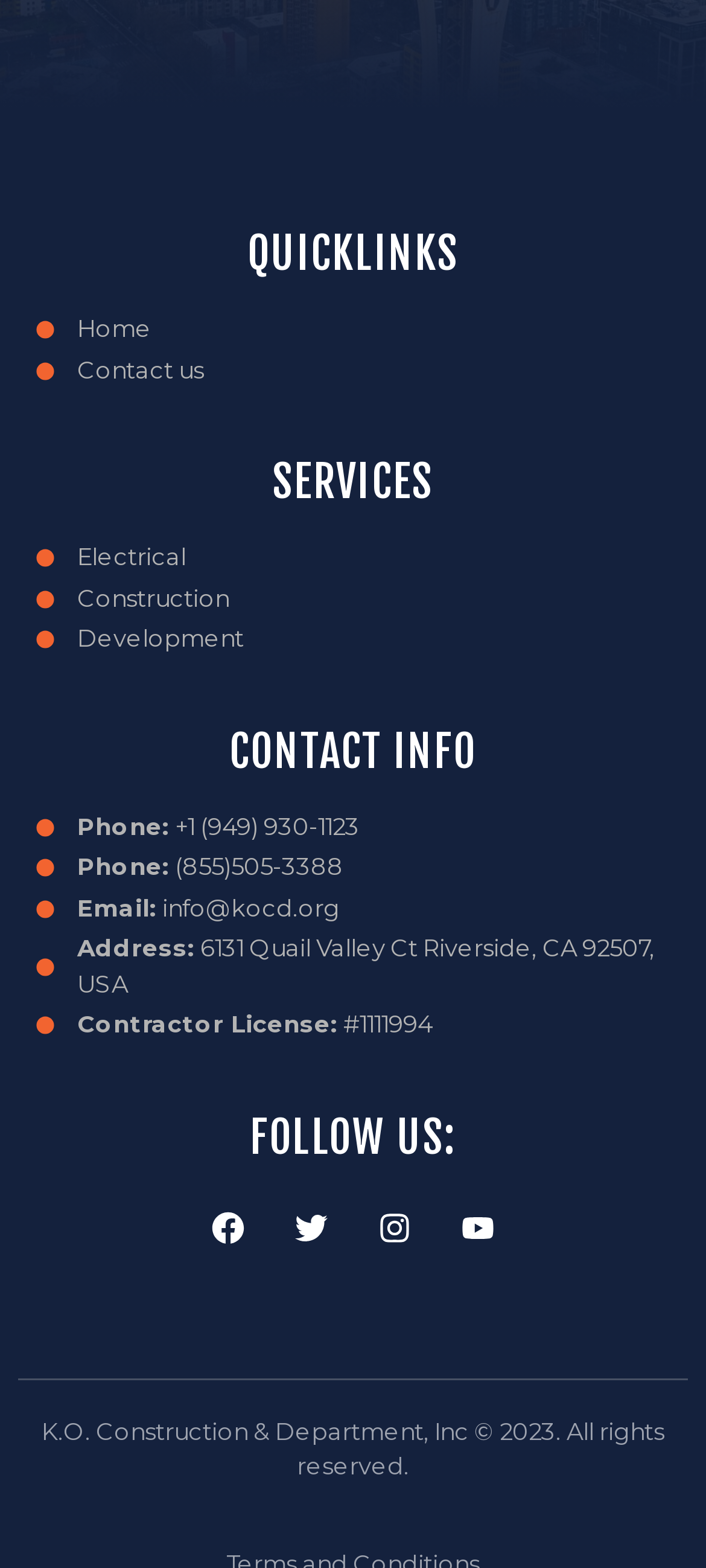How many services are listed on the webpage?
Based on the image content, provide your answer in one word or a short phrase.

3